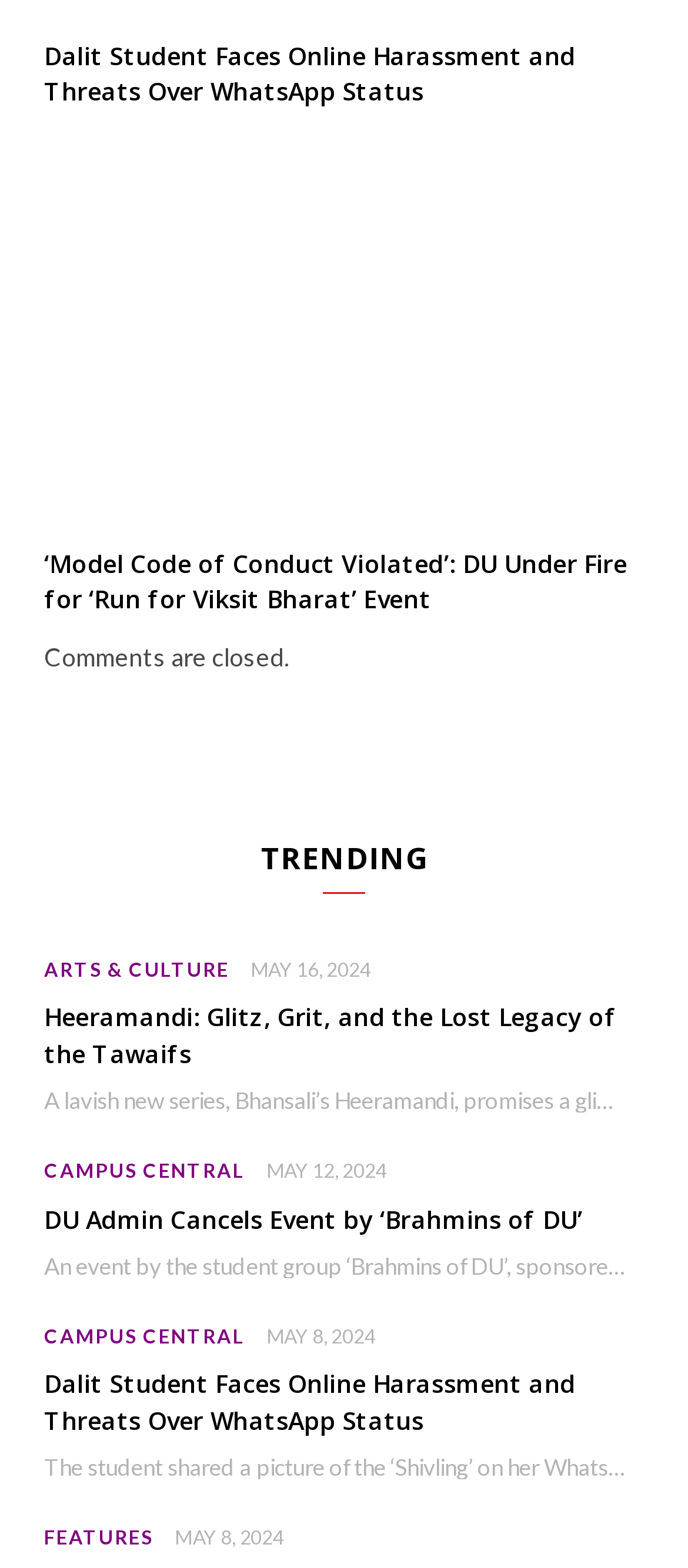Utilize the details in the image to give a detailed response to the question: What is the topic of the first article?

The first article on the webpage has a heading 'Dalit Student Faces Online Harassment and Threats Over WhatsApp Status', which suggests that the topic of the article is about a Dalit student facing online harassment and threats over a WhatsApp status.